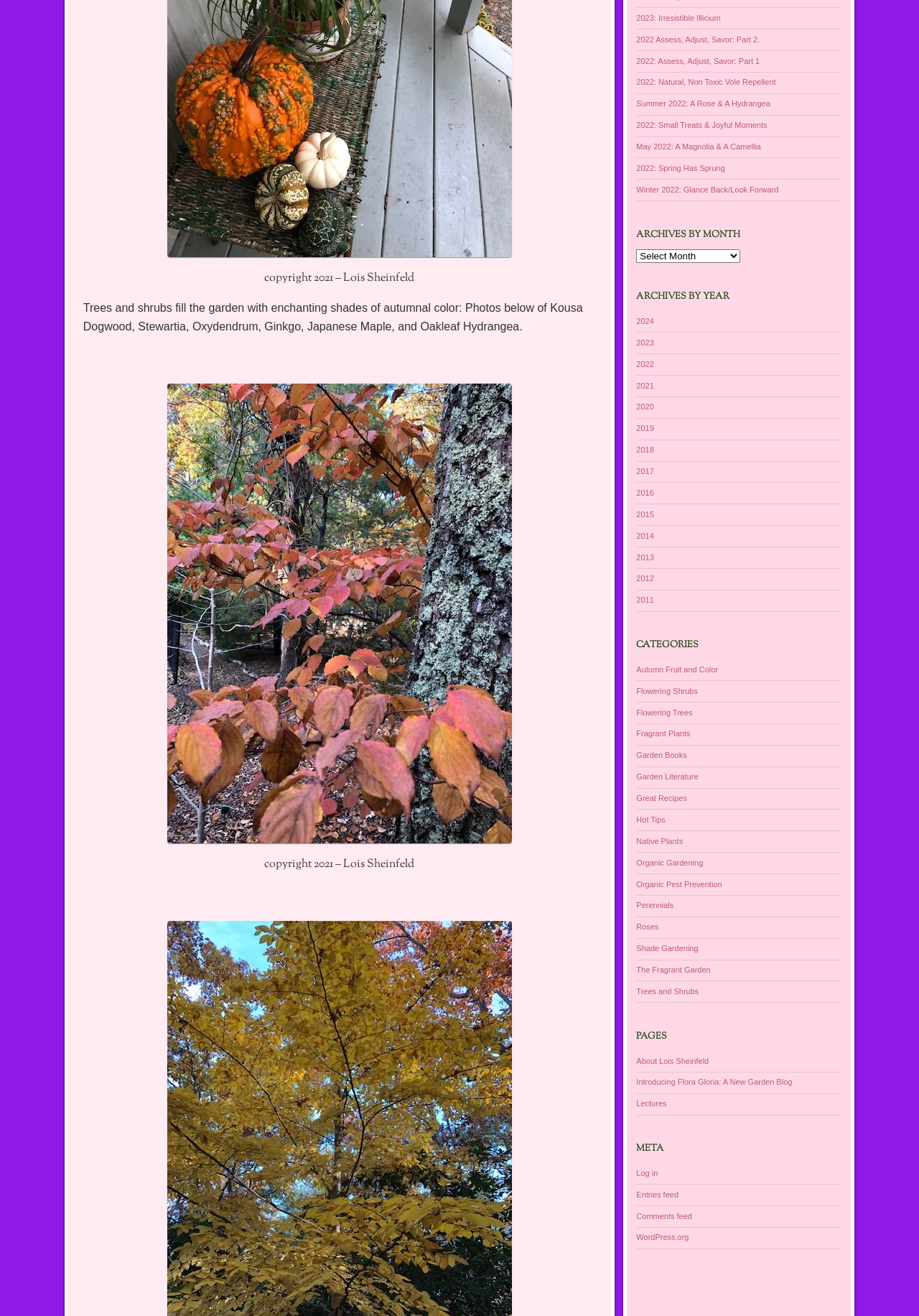Given the element description Fragrant Plants, specify the bounding box coordinates of the corresponding UI element in the format (top-left x, top-left y, bottom-right x, bottom-right y). All values must be between 0 and 1.

[0.692, 0.554, 0.751, 0.561]